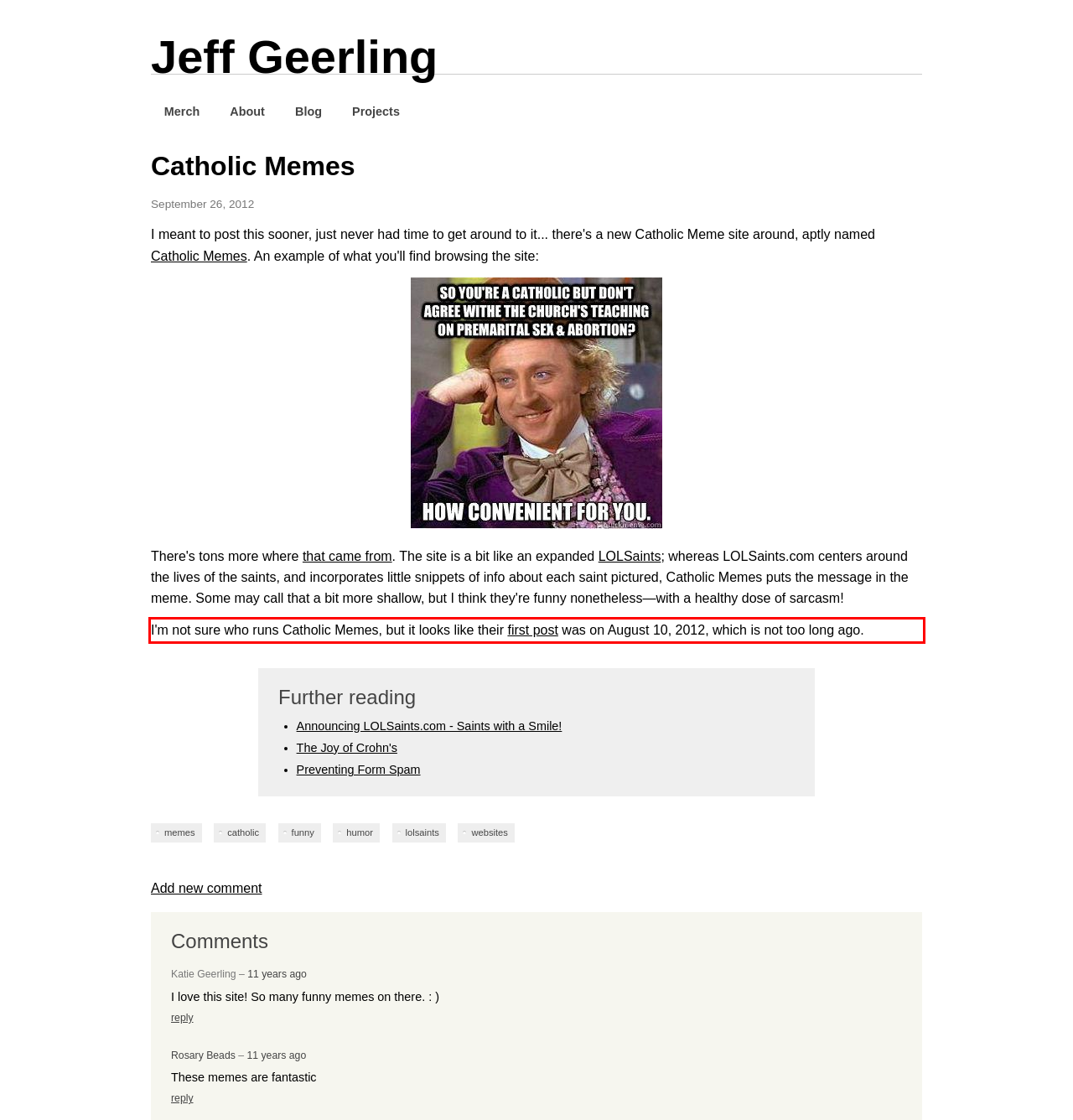You have a screenshot of a webpage with a red bounding box. Use OCR to generate the text contained within this red rectangle.

I'm not sure who runs Catholic Memes, but it looks like their first post was on August 10, 2012, which is not too long ago.